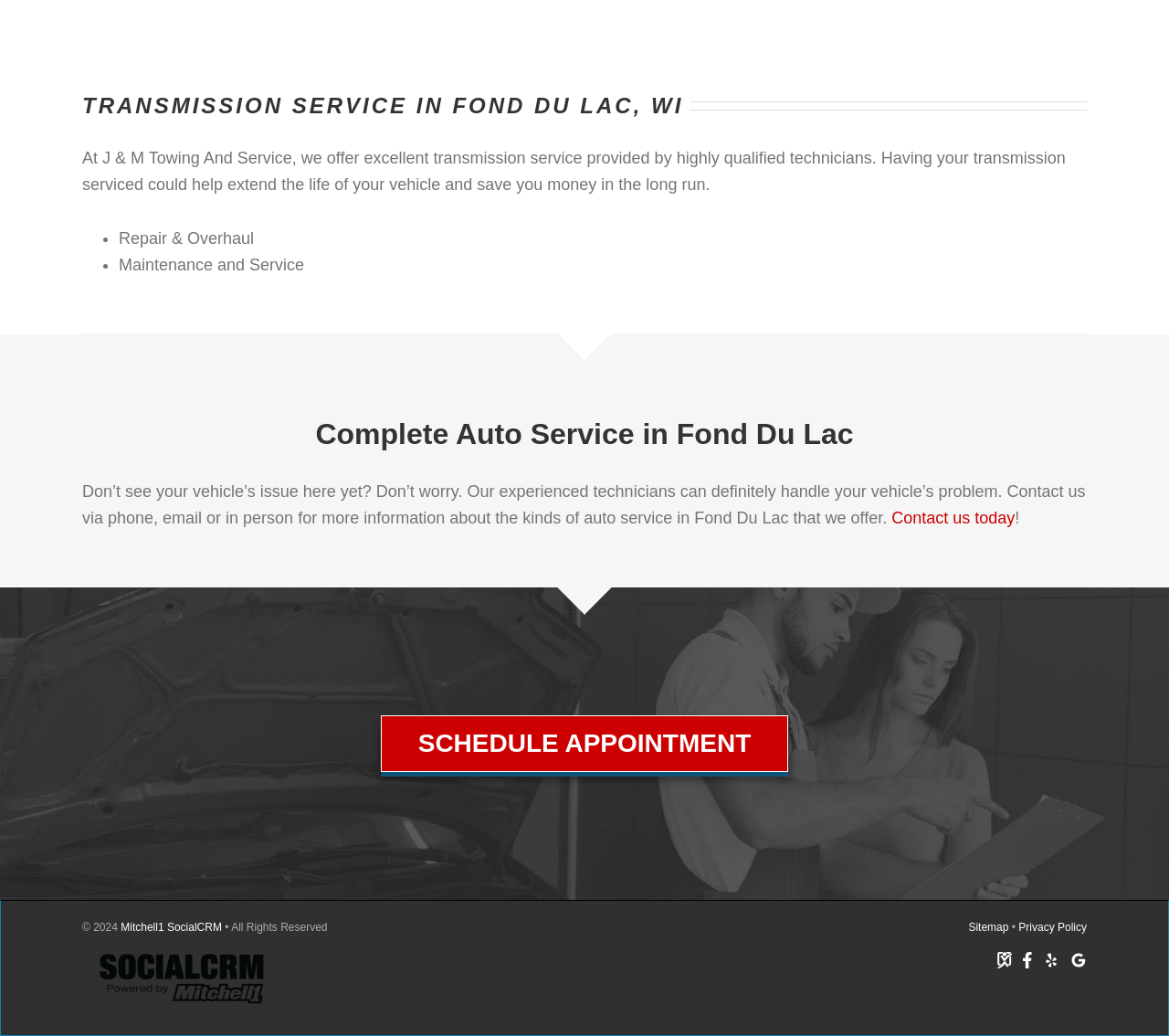What is the location of J & M Towing And Service?
Using the image as a reference, give a one-word or short phrase answer.

Fond Du Lac, WI